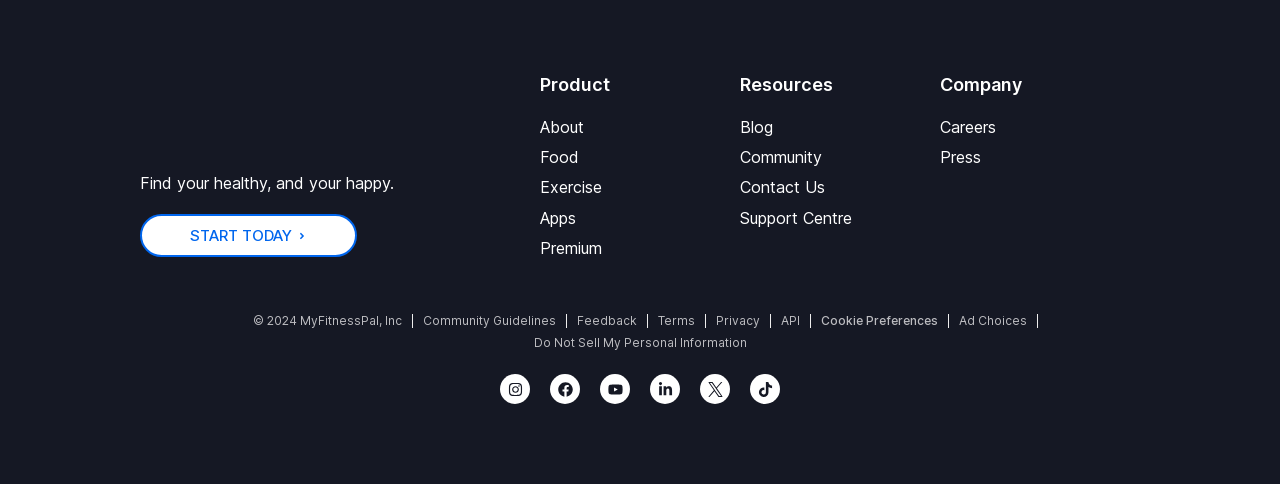Using the provided element description, identify the bounding box coordinates as (top-left x, top-left y, bottom-right x, bottom-right y). Ensure all values are between 0 and 1. Description: Community Guidelines

[0.33, 0.639, 0.434, 0.686]